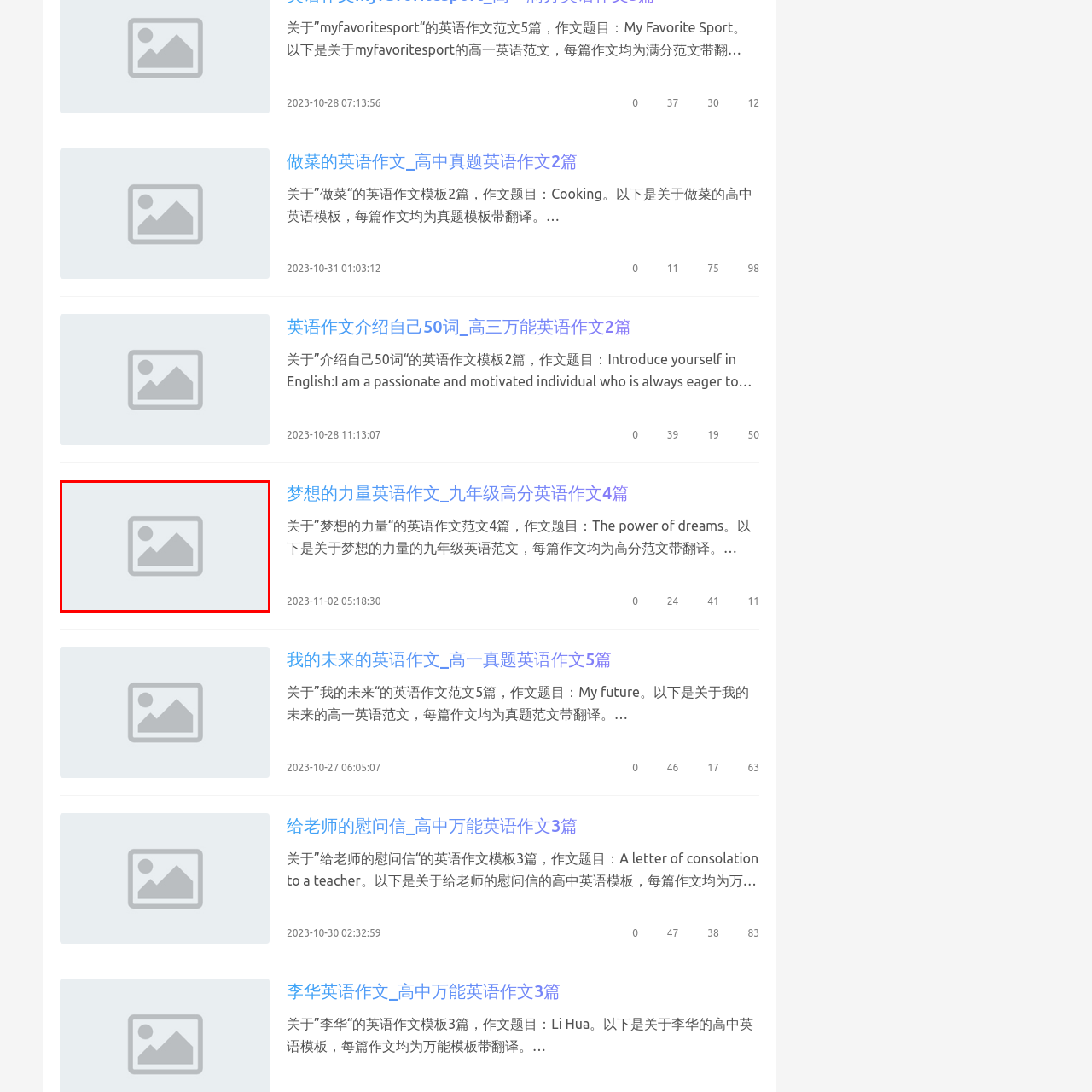Examine the content inside the red boundary in the image and give a detailed response to the following query: What information is provided about reader engagement?

The webpage provides additional context indicating the presence of statistics such as reading count, comment count, and collection count, which showcase the engagement of readers with this educational content.